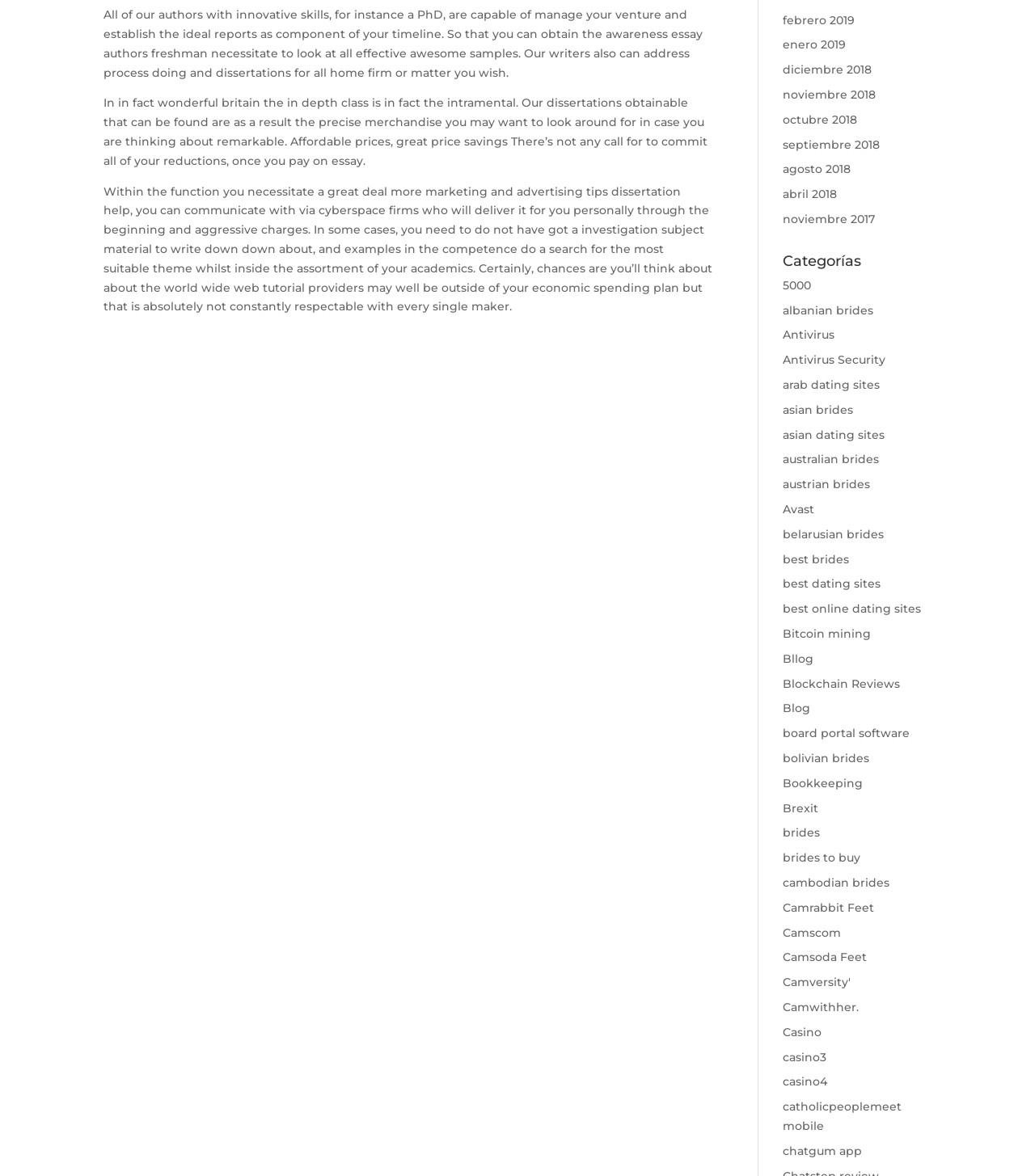How many links are listed under the 'Categorías' heading?
Look at the screenshot and give a one-word or phrase answer.

Multiple links